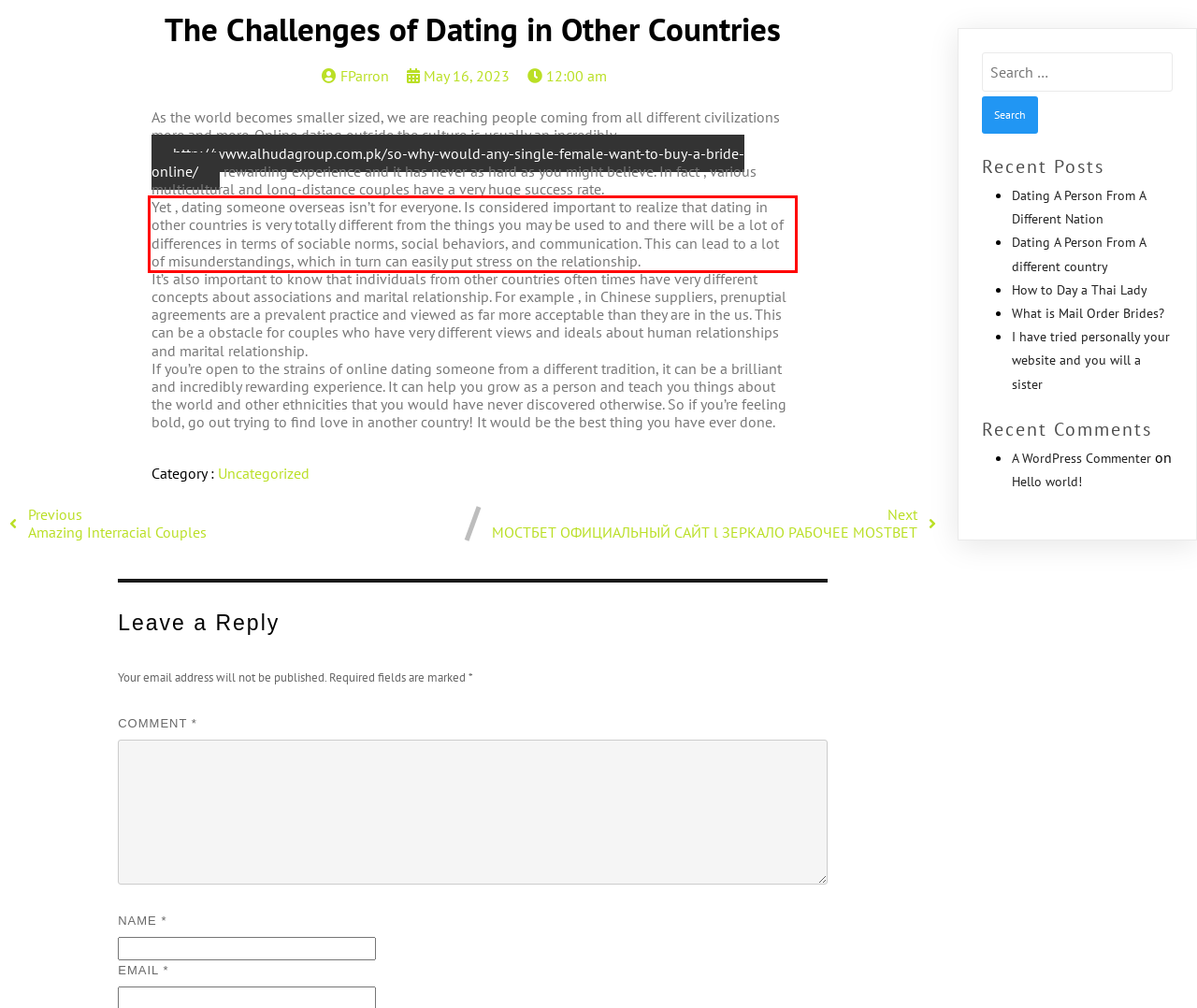Analyze the screenshot of a webpage where a red rectangle is bounding a UI element. Extract and generate the text content within this red bounding box.

Yet , dating someone overseas isn’t for everyone. Is considered important to realize that dating in other countries is very totally different from the things you may be used to and there will be a lot of differences in terms of sociable norms, social behaviors, and communication. This can lead to a lot of misunderstandings, which in turn can easily put stress on the relationship.